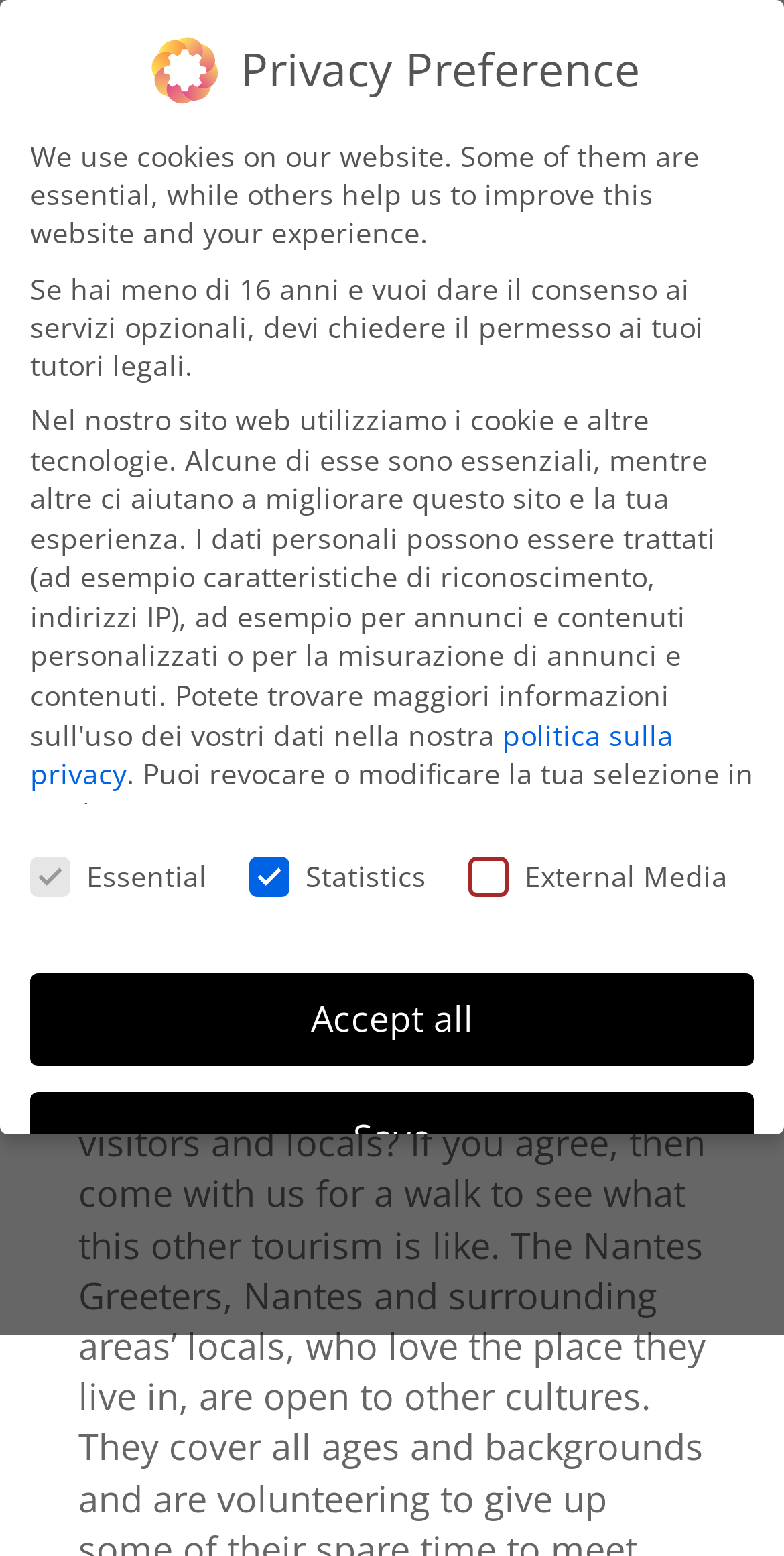Is the 'Statistics' checkbox selected by default?
Answer the question with a detailed explanation, including all necessary information.

I looked at the checkbox element [351] with the label 'Statistics' and saw that its 'checked' property is set to 'true', indicating that it is selected by default.